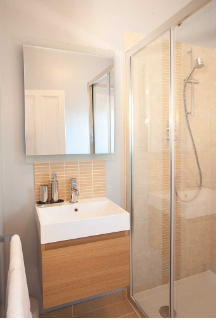What material is the vanity unit made of?
Using the image provided, answer with just one word or phrase.

Wood